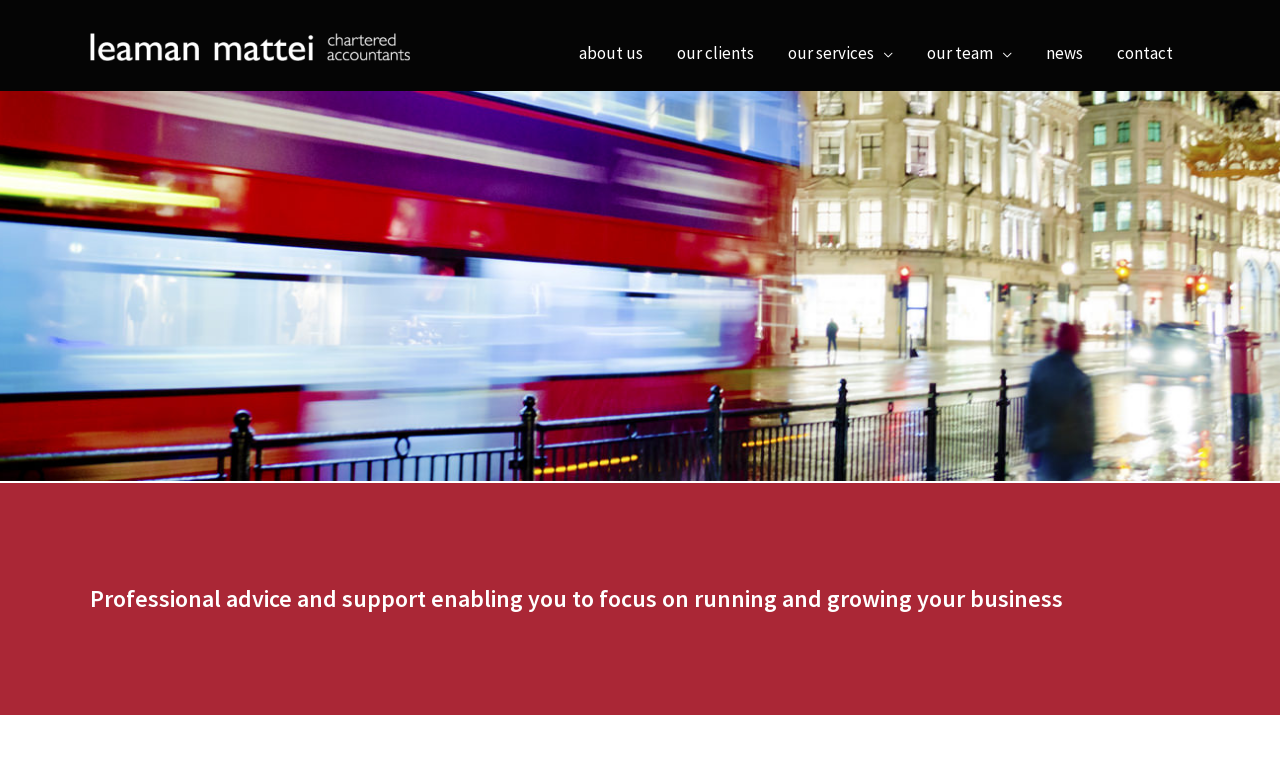Identify and provide the bounding box for the element described by: "alt="Leaman Mattei Chartered Accountants"".

[0.07, 0.044, 0.32, 0.074]